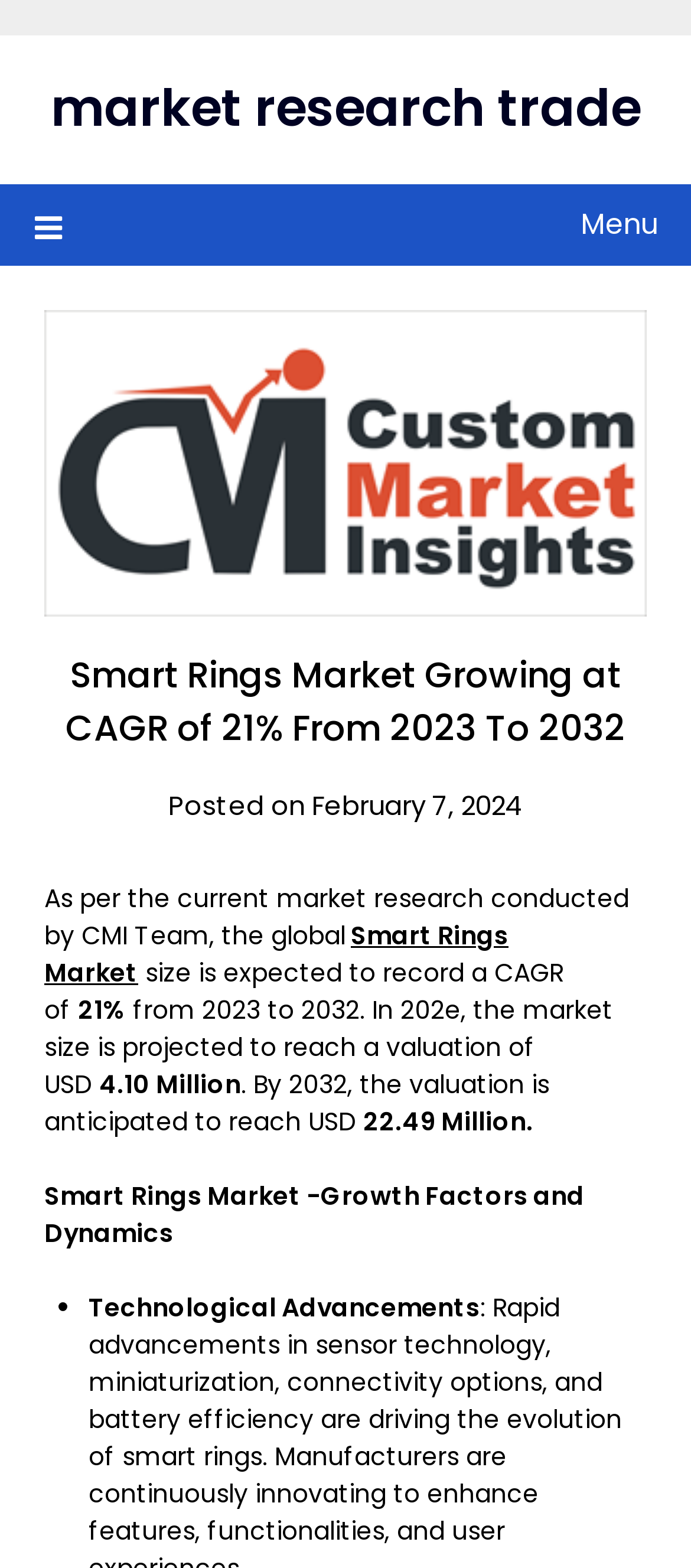Based on the image, please respond to the question with as much detail as possible:
Who conducted the current market research?

The webpage states that 'As per the current market research conducted by CMI Team, the global Smart Rings Market size is expected to record a CAGR of 21% from 2023 to 2032', which indicates that the CMI Team conducted the current market research.